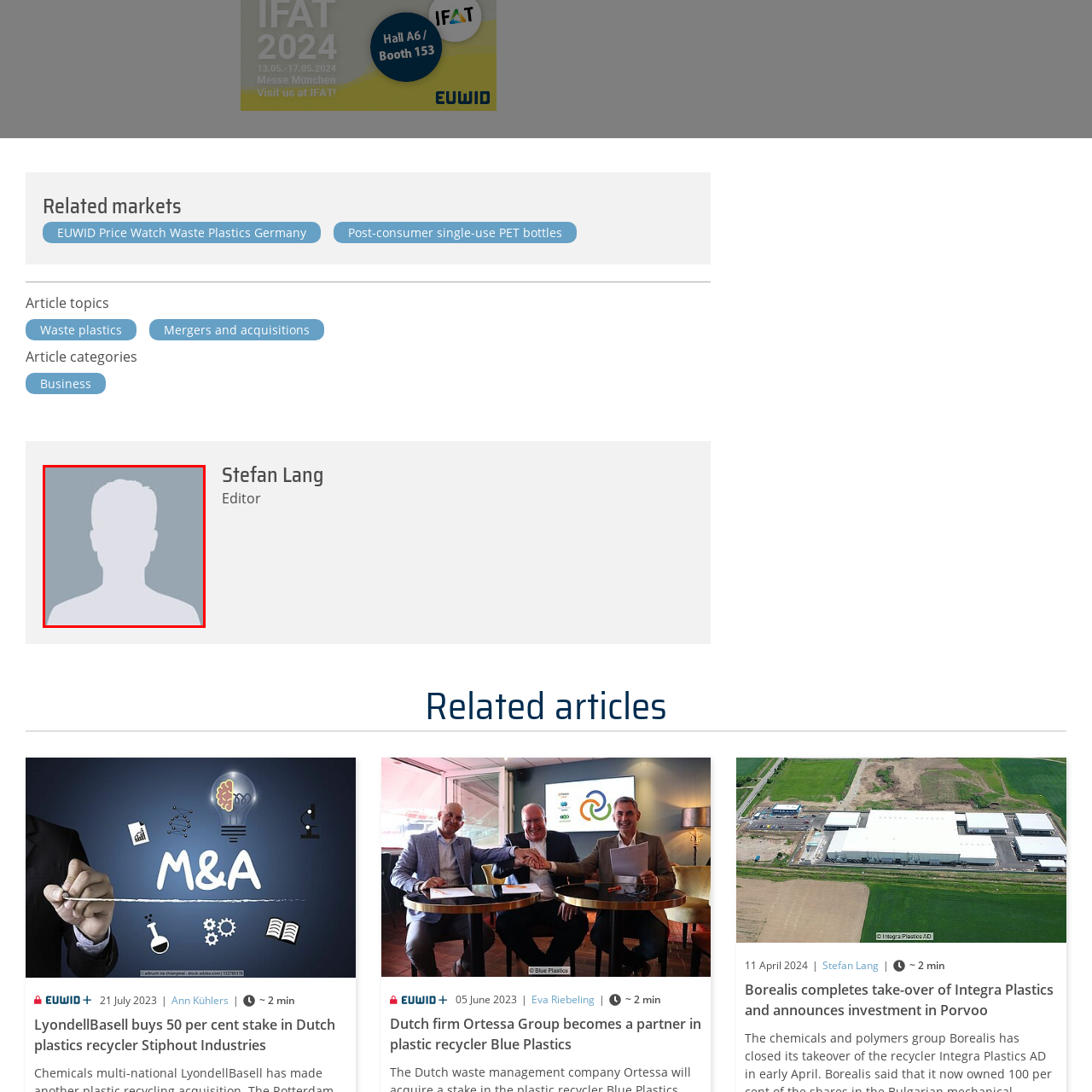Elaborate on the visual content inside the red-framed section with detailed information.

The image is a placeholder for a profile picture, typically used when the actual photo of a person is unavailable. It features a simple silhouette of a head and shoulders against a muted gray background. This kind of image is commonly seen in contexts where a user's identity isn't displayed, such as in user profiles or contributor sections. In the context of the webpage, it is associated with the placeholder for "EUWID Mitarbeiter Dummybild," which likely indicates a contributor or staff member of the publication, emphasizing the importance of individual contributions to the content.